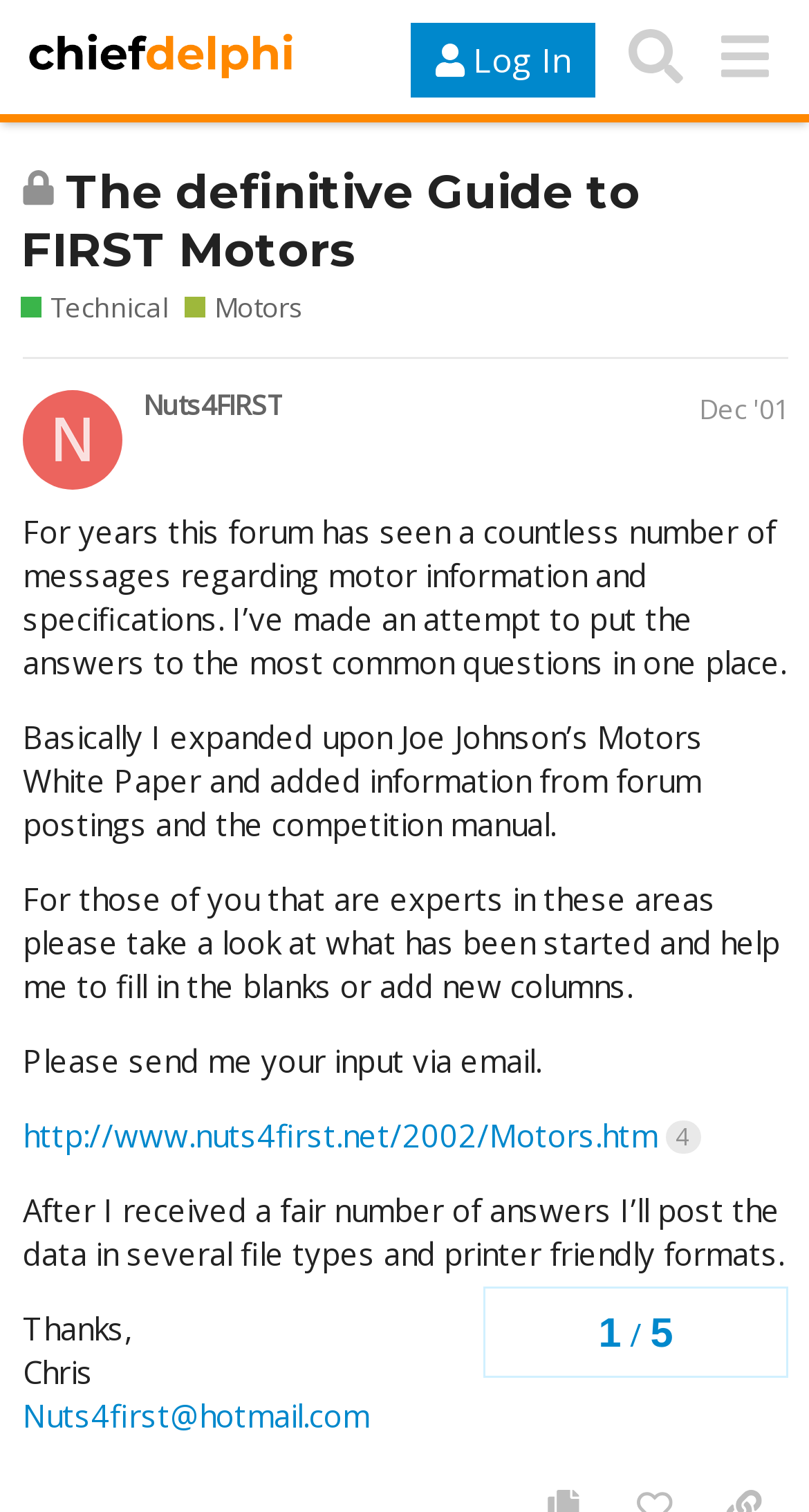Bounding box coordinates must be specified in the format (top-left x, top-left y, bottom-right x, bottom-right y). All values should be floating point numbers between 0 and 1. What are the bounding box coordinates of the UI element described as: Dec '01

[0.864, 0.258, 0.974, 0.283]